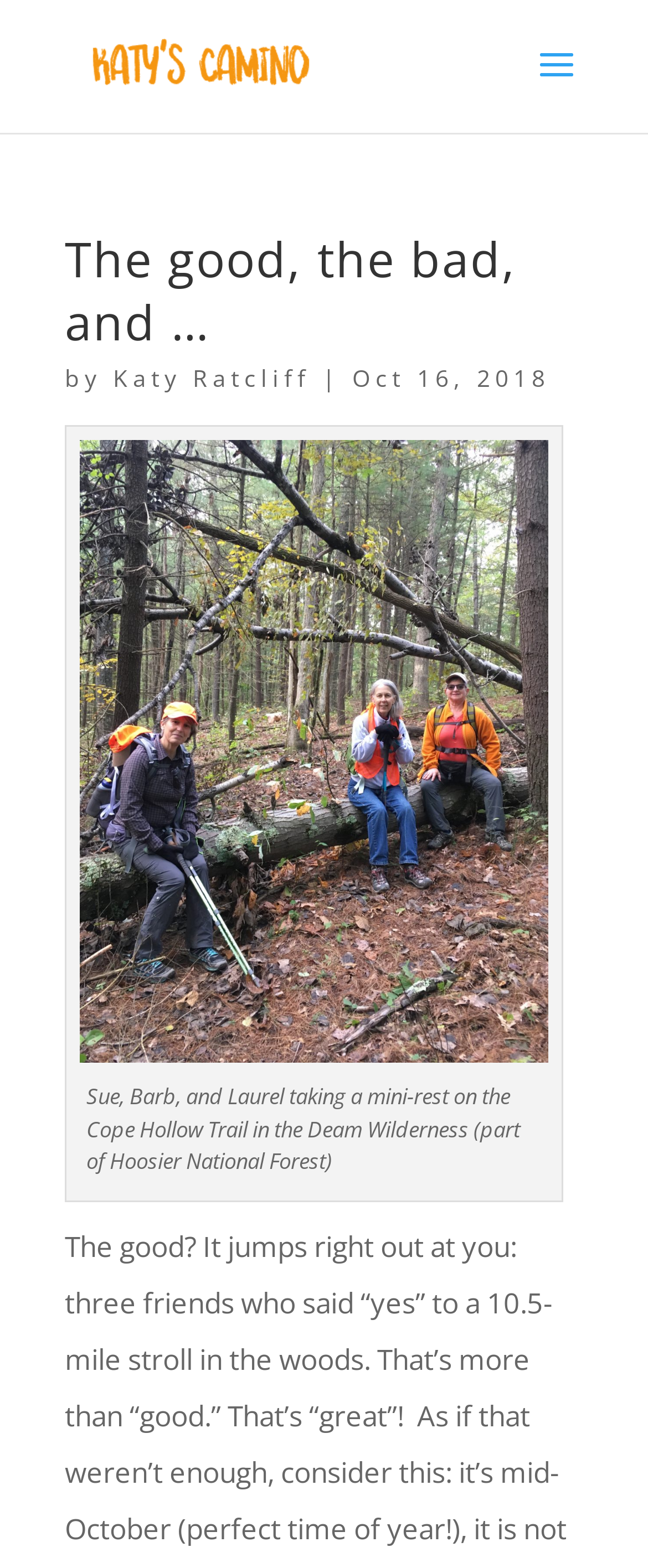Answer in one word or a short phrase: 
What is the date of the article?

Oct 16, 2018